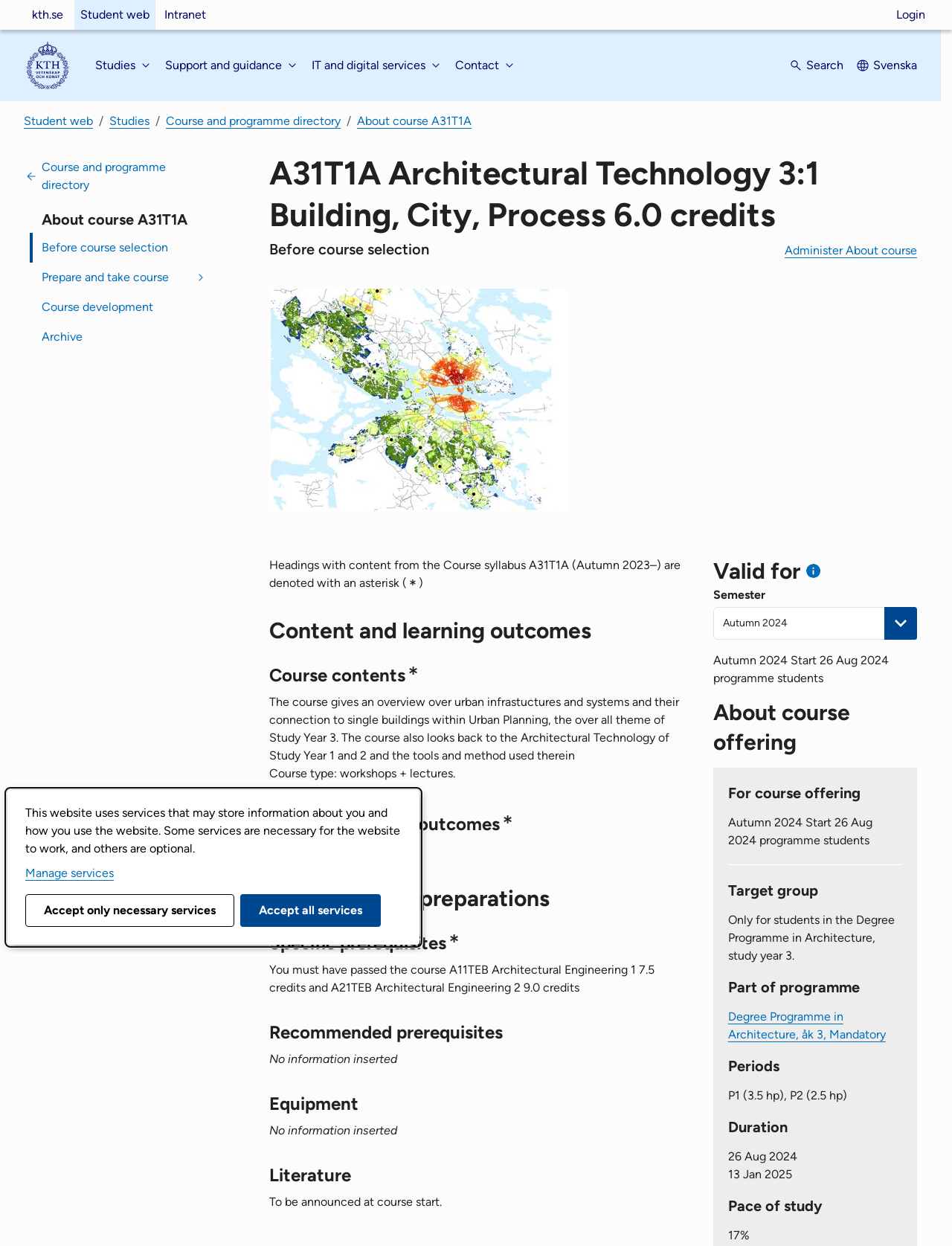Give a concise answer of one word or phrase to the question: 
What is the course type?

Workshops + lectures